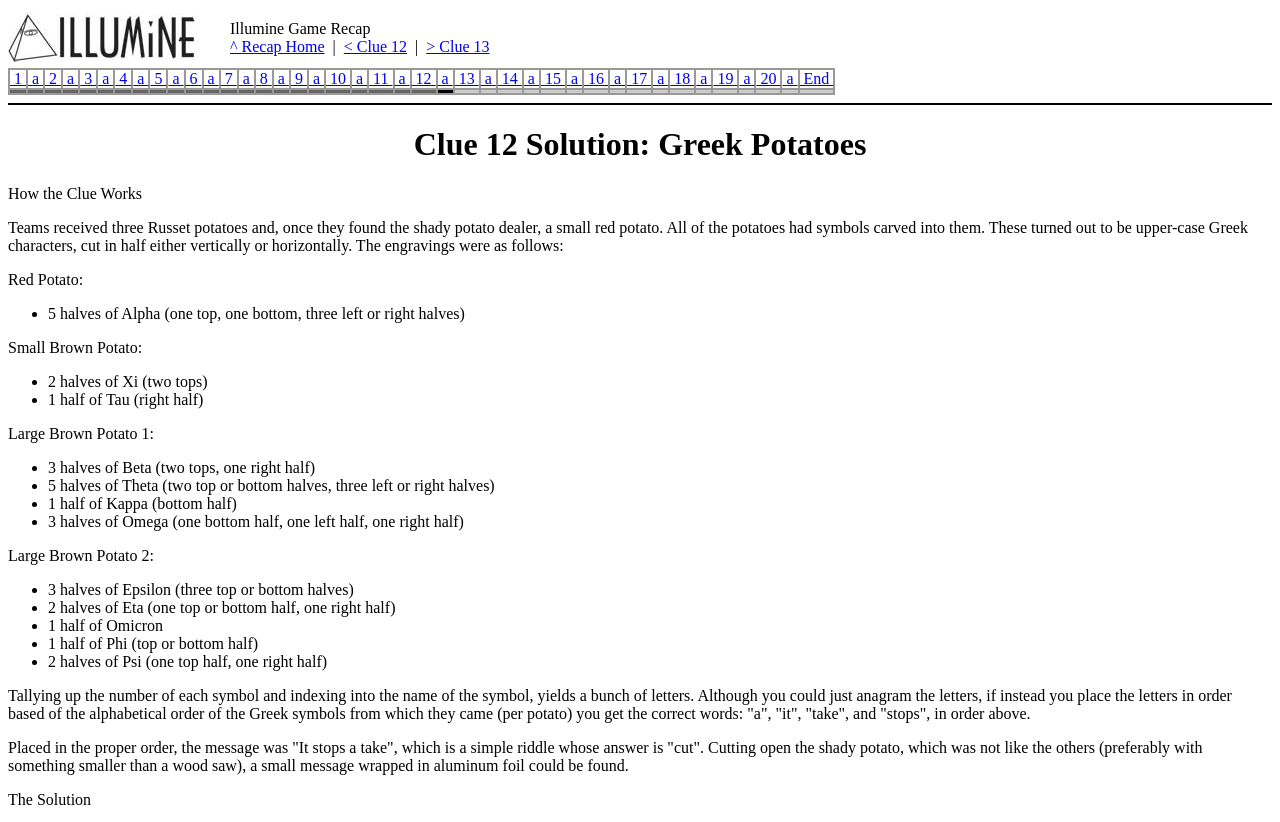Identify the main title of the webpage and generate its text content.

Clue 12 Solution: Greek Potatoes